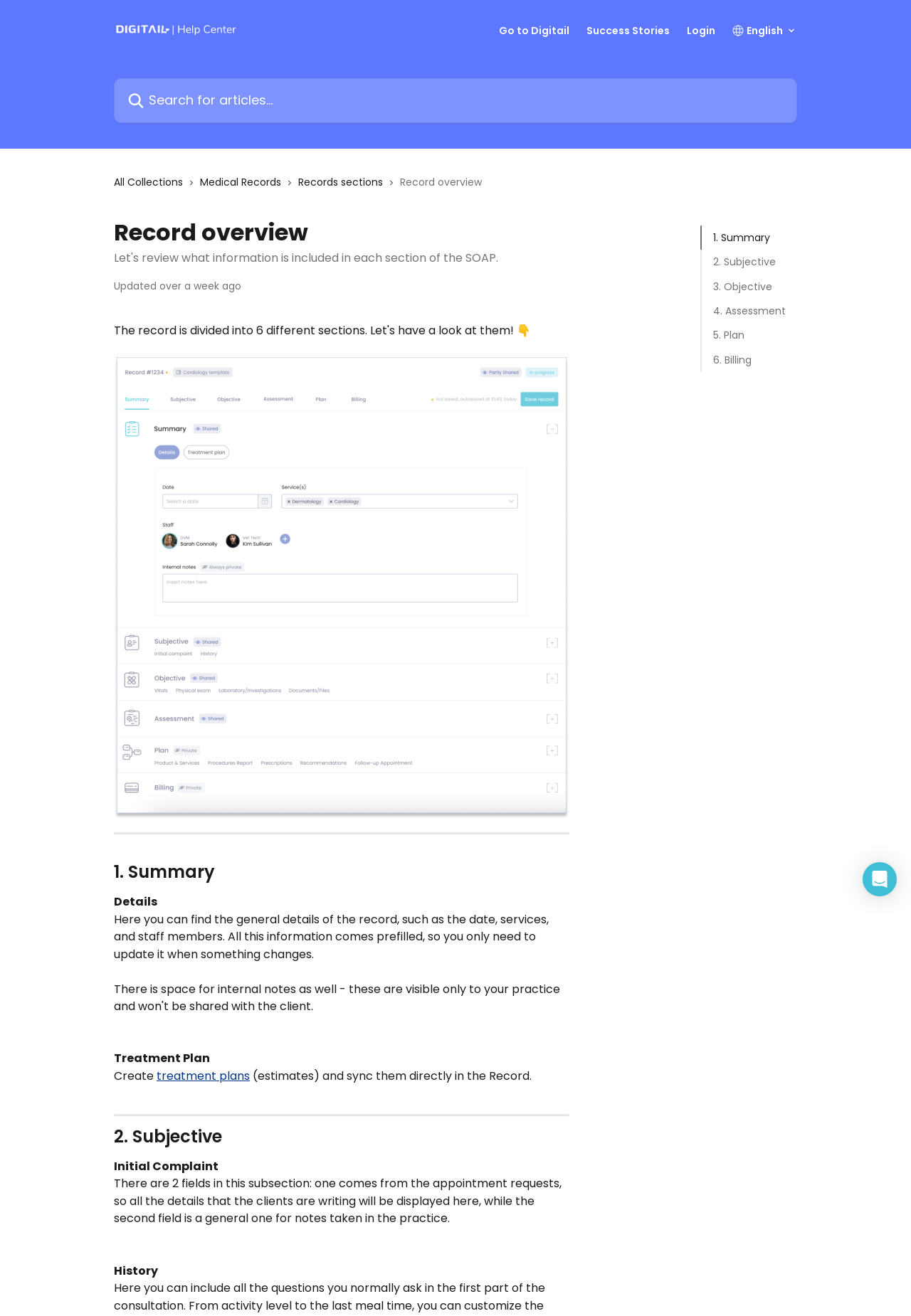Please provide a comprehensive response to the question below by analyzing the image: 
What is the purpose of the 'Summary' section?

Based on the webpage, the 'Summary' section is used to display general details of the record, such as the date, services, and staff members. This information comes prefilled, and only needs to be updated when something changes.